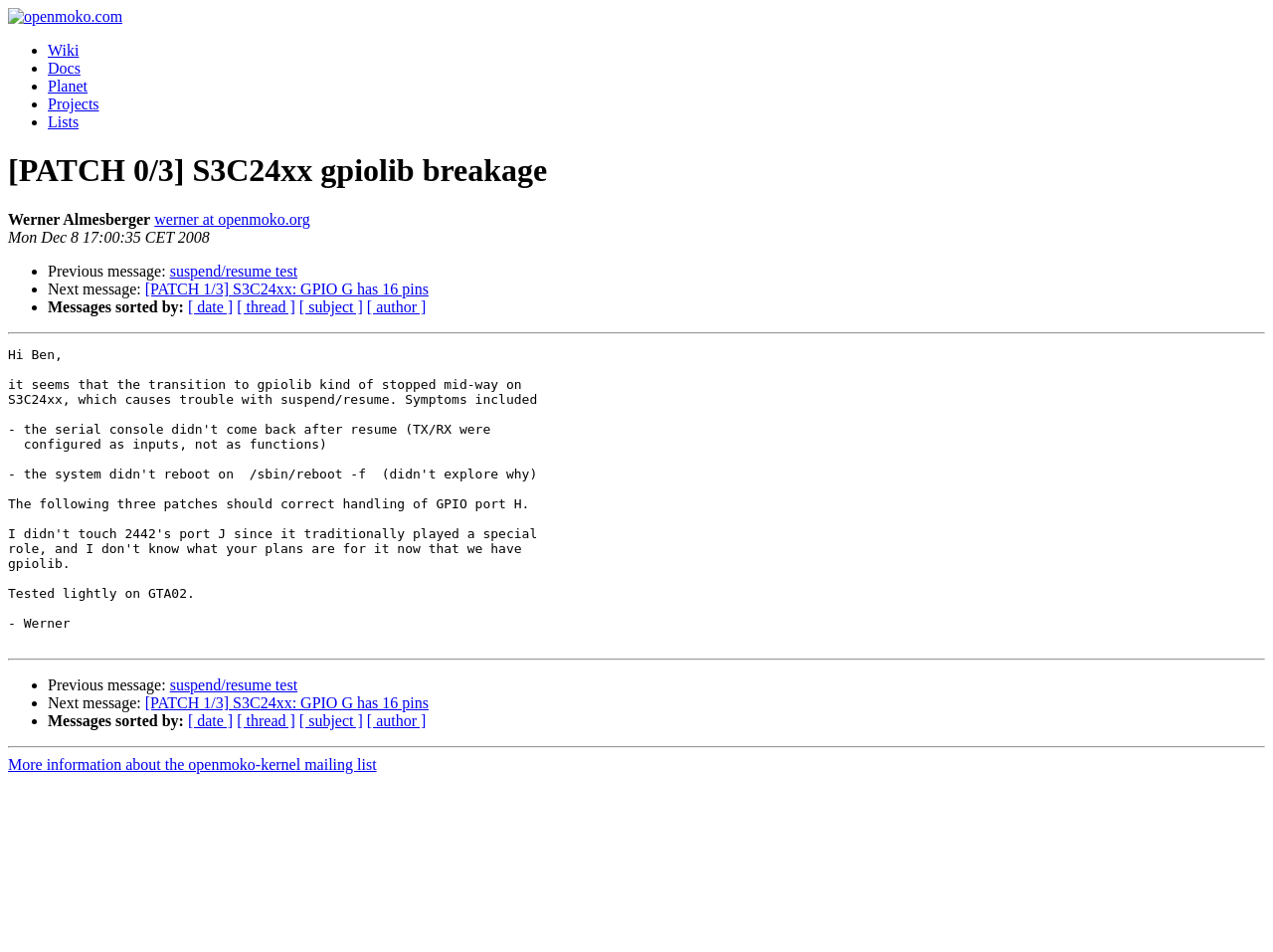What is the date of the message?
Please provide a single word or phrase as your answer based on the screenshot.

Mon Dec 8 17:00:35 CET 2008